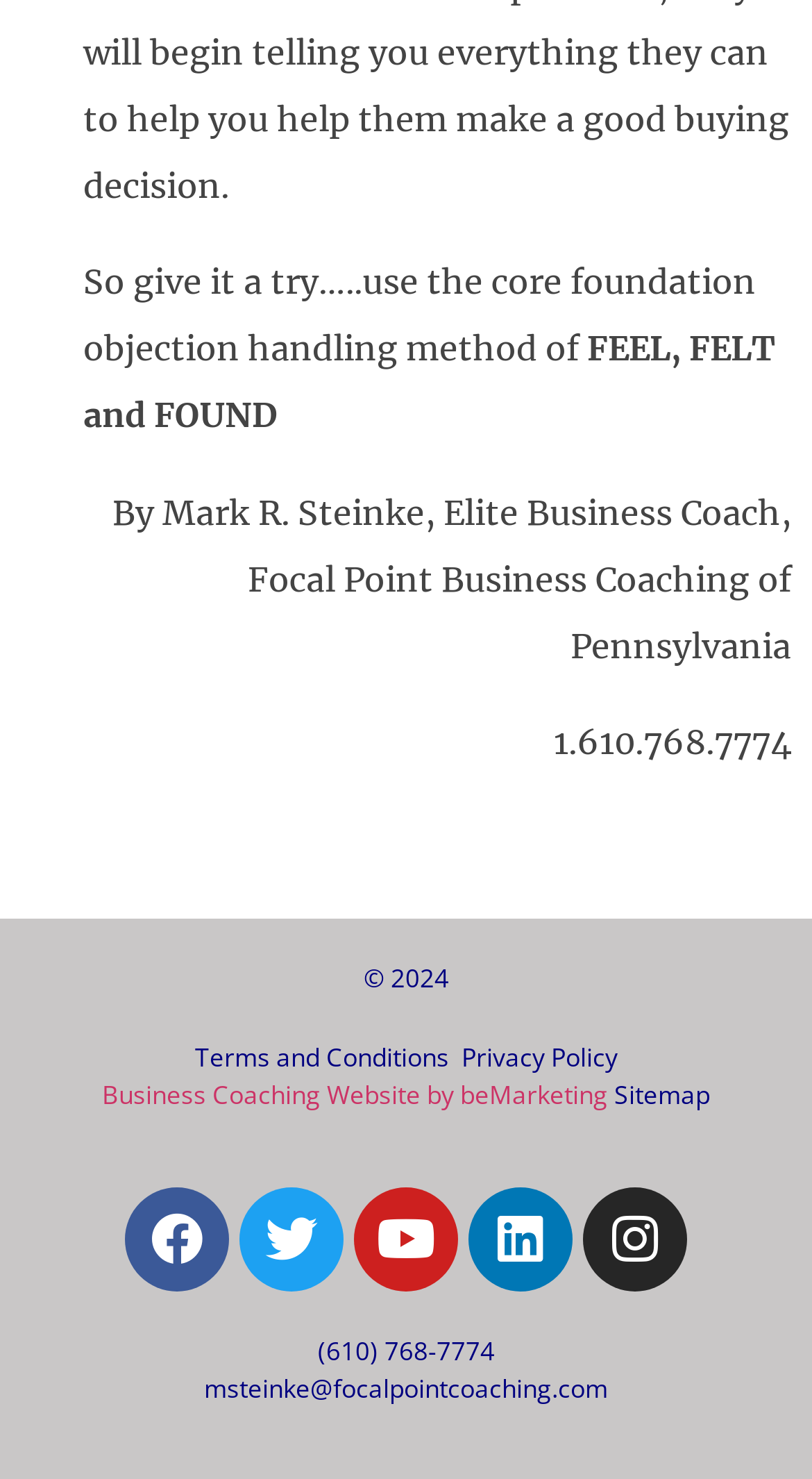Could you indicate the bounding box coordinates of the region to click in order to complete this instruction: "Click Terms and Conditions".

[0.24, 0.703, 0.553, 0.727]